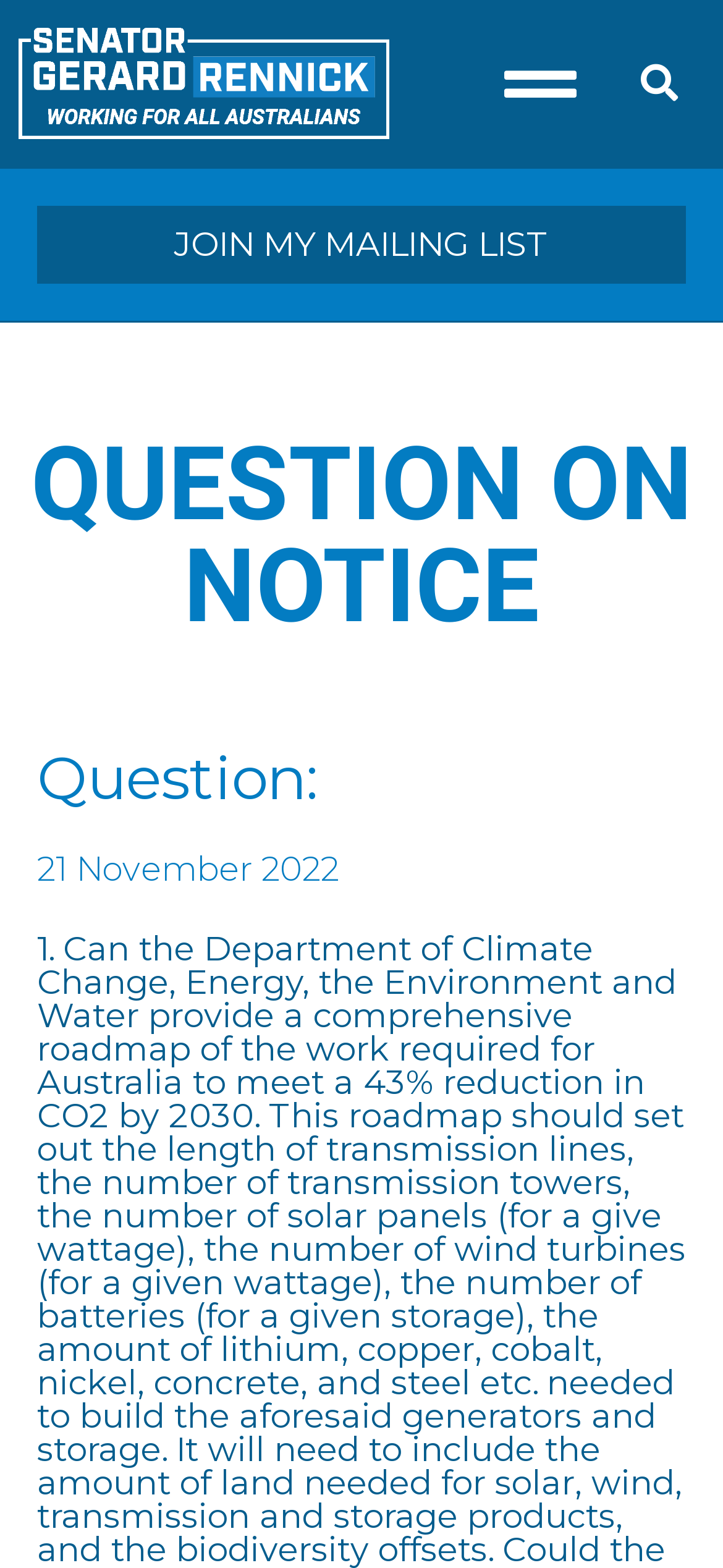Using the details from the image, please elaborate on the following question: What is the topic of the question asked by Senator Gerard Rennick?

I found the answer by reading the text of the root element which mentions the question asked by Senator Gerard Rennick. The question is about asking the Department of Climate Change, Energy, the Environment and Water to provide a comprehensive roadmap for reducing CO2 emissions.